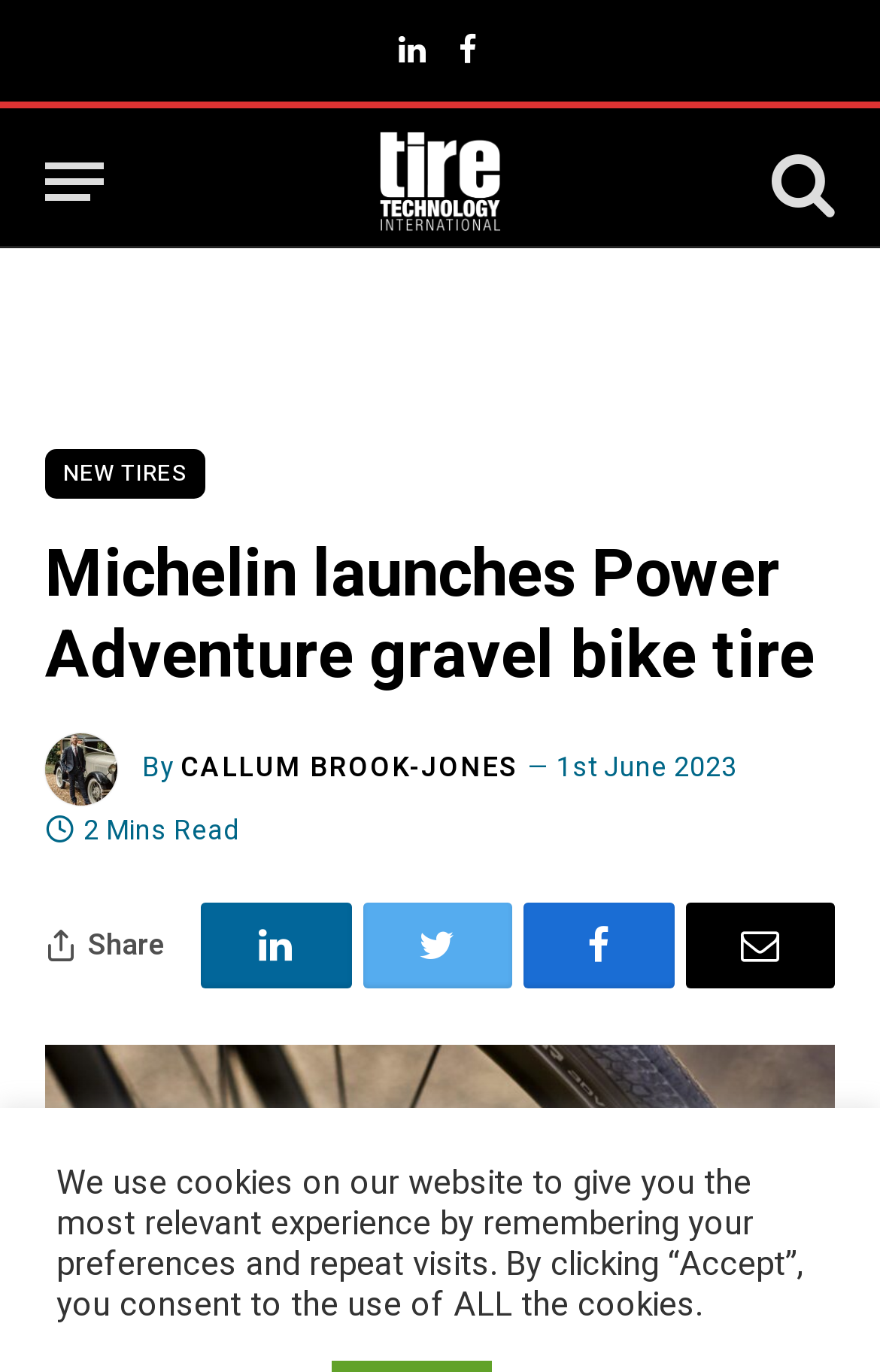Highlight the bounding box of the UI element that corresponds to this description: "title="Tire Technology International"".

[0.286, 0.079, 0.714, 0.186]